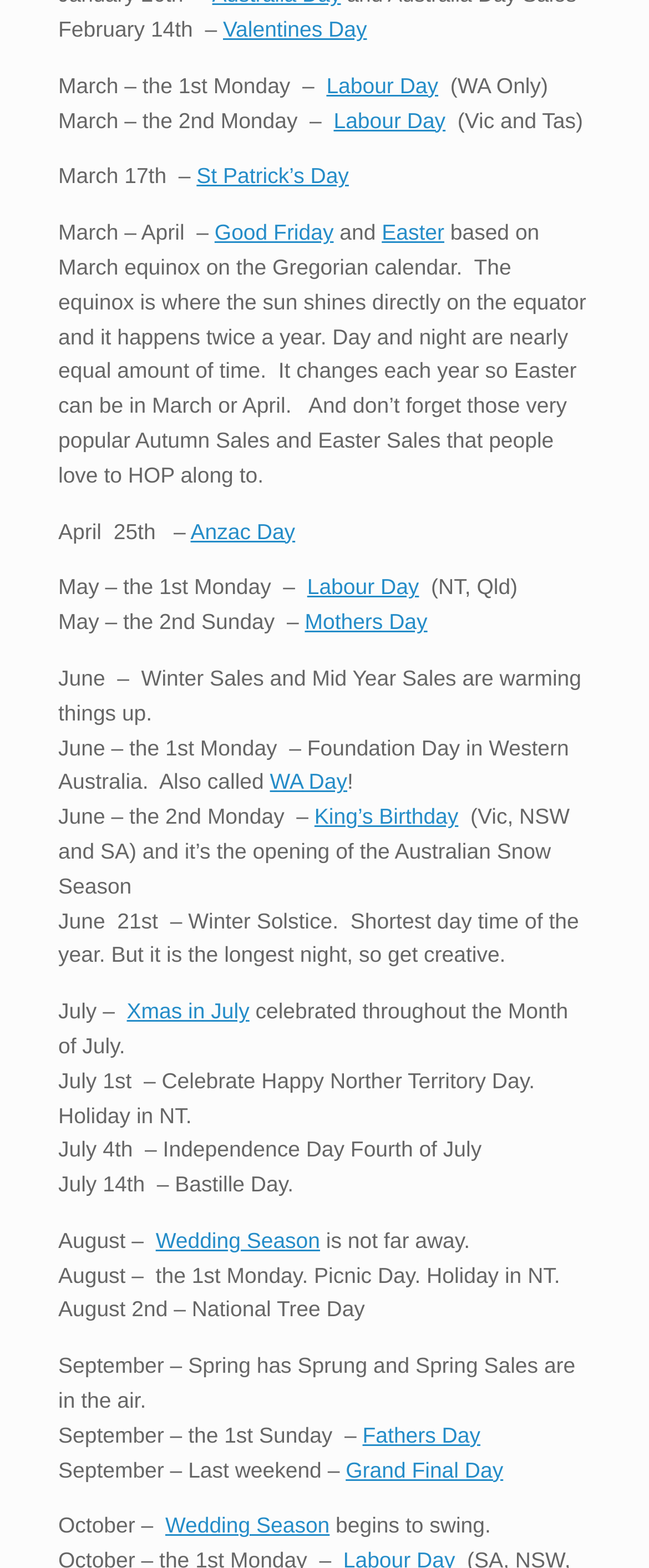Using the format (top-left x, top-left y, bottom-right x, bottom-right y), provide the bounding box coordinates for the described UI element. All values should be floating point numbers between 0 and 1: Labour Day

[0.473, 0.366, 0.646, 0.382]